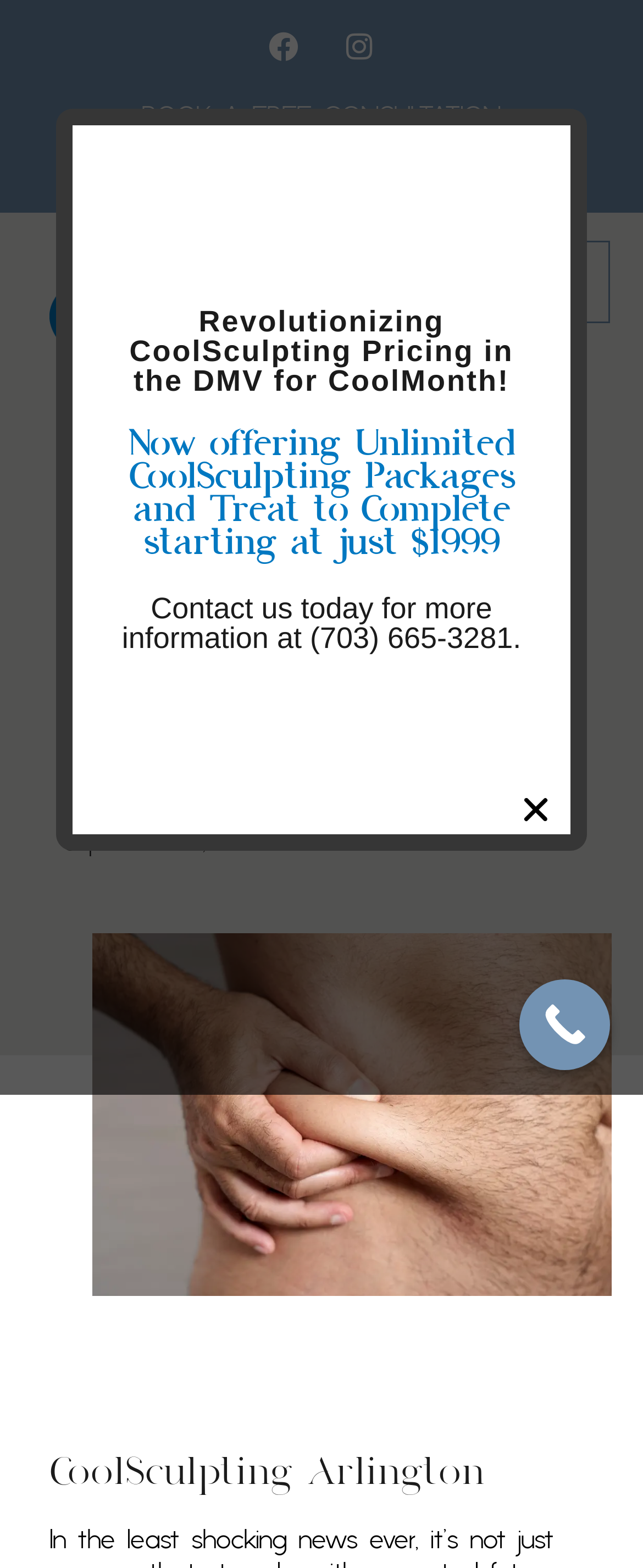What is the phone number to contact for more information?
Examine the image closely and answer the question with as much detail as possible.

I found the phone number by looking at the link element with the text 'Contact us today for more information at (703) 665-3281.' which is located at the bottom of the page.